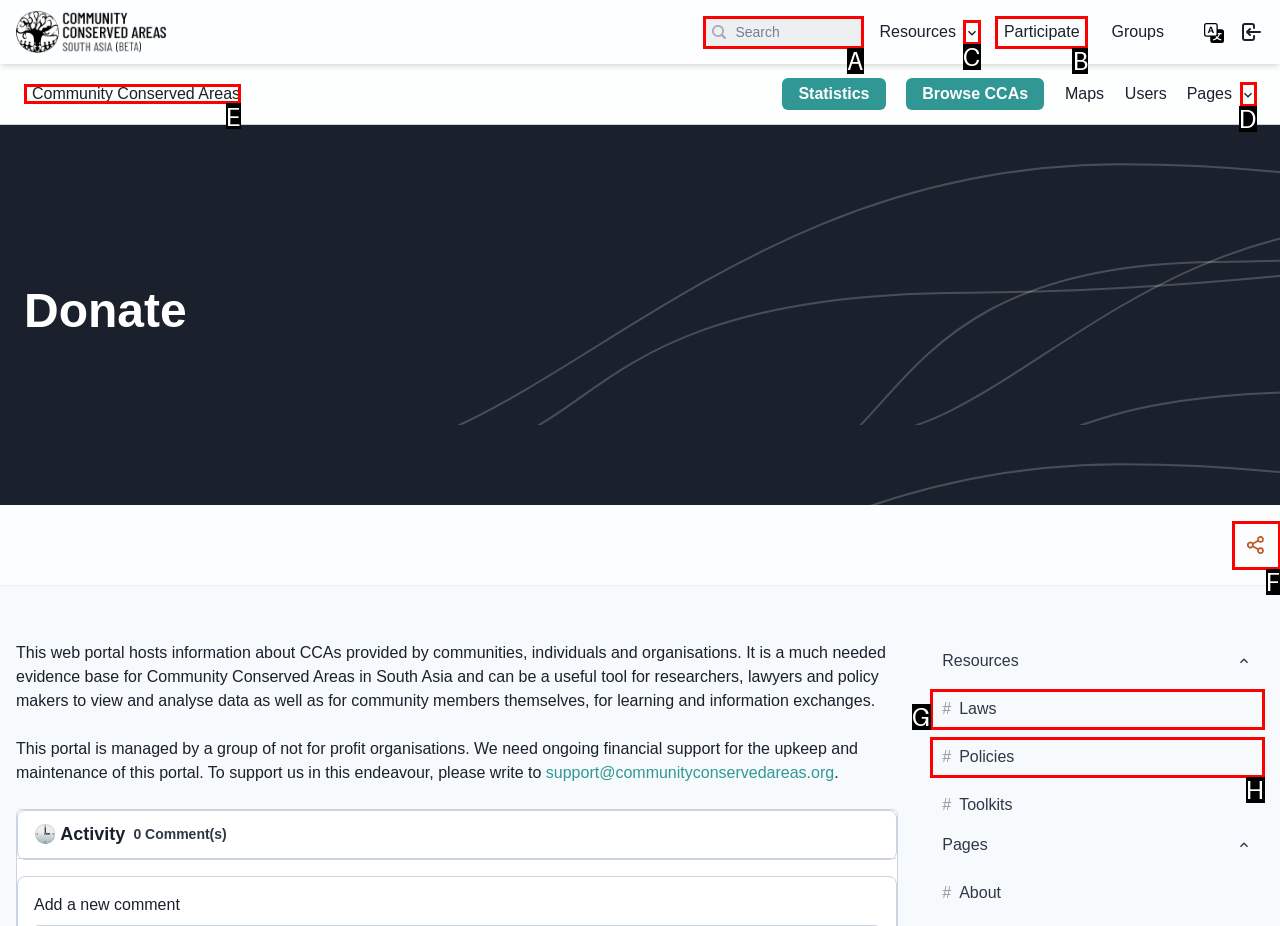Point out the UI element to be clicked for this instruction: Open the menu. Provide the answer as the letter of the chosen element.

C